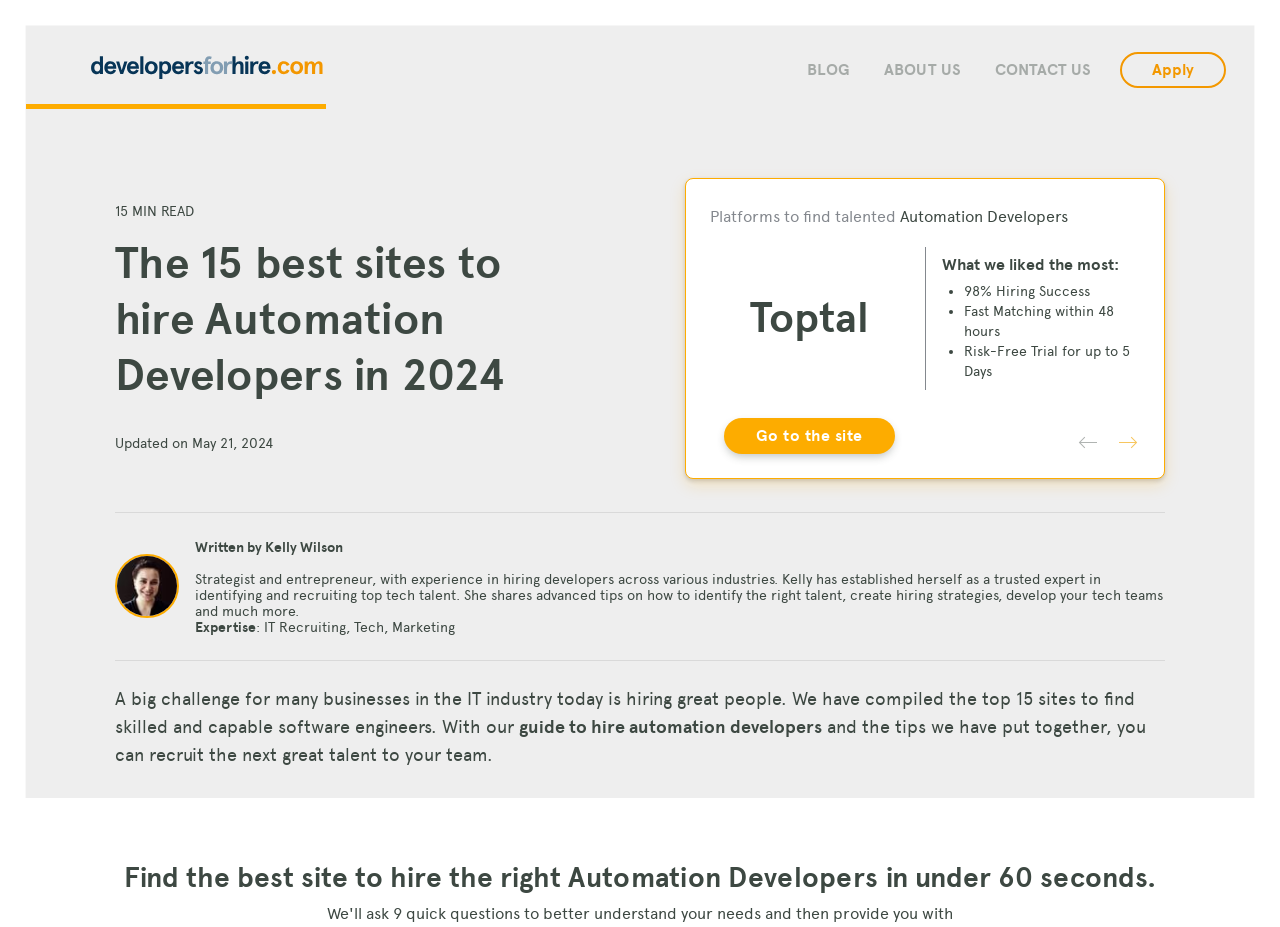For the given element description About Us, determine the bounding box coordinates of the UI element. The coordinates should follow the format (top-left x, top-left y, bottom-right x, bottom-right y) and be within the range of 0 to 1.

[0.691, 0.064, 0.751, 0.086]